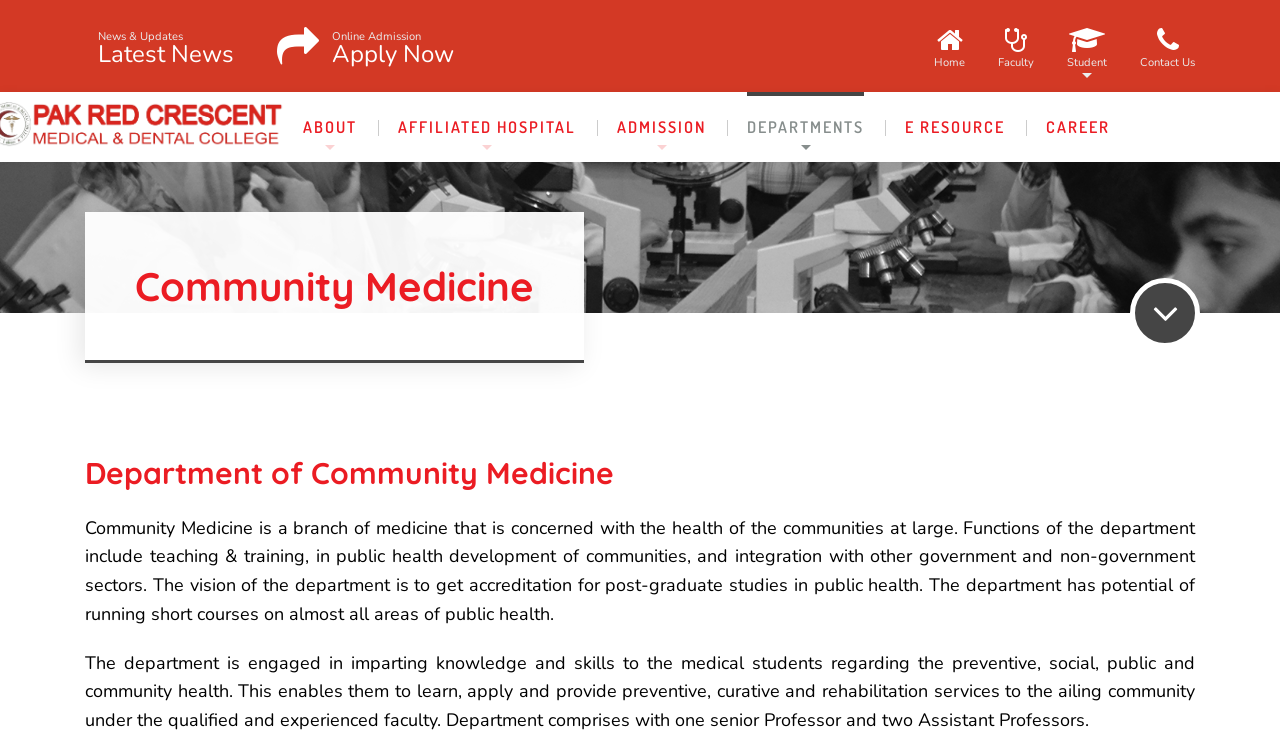Based on the element description "Faculty", predict the bounding box coordinates of the UI element.

[0.78, 0.034, 0.808, 0.089]